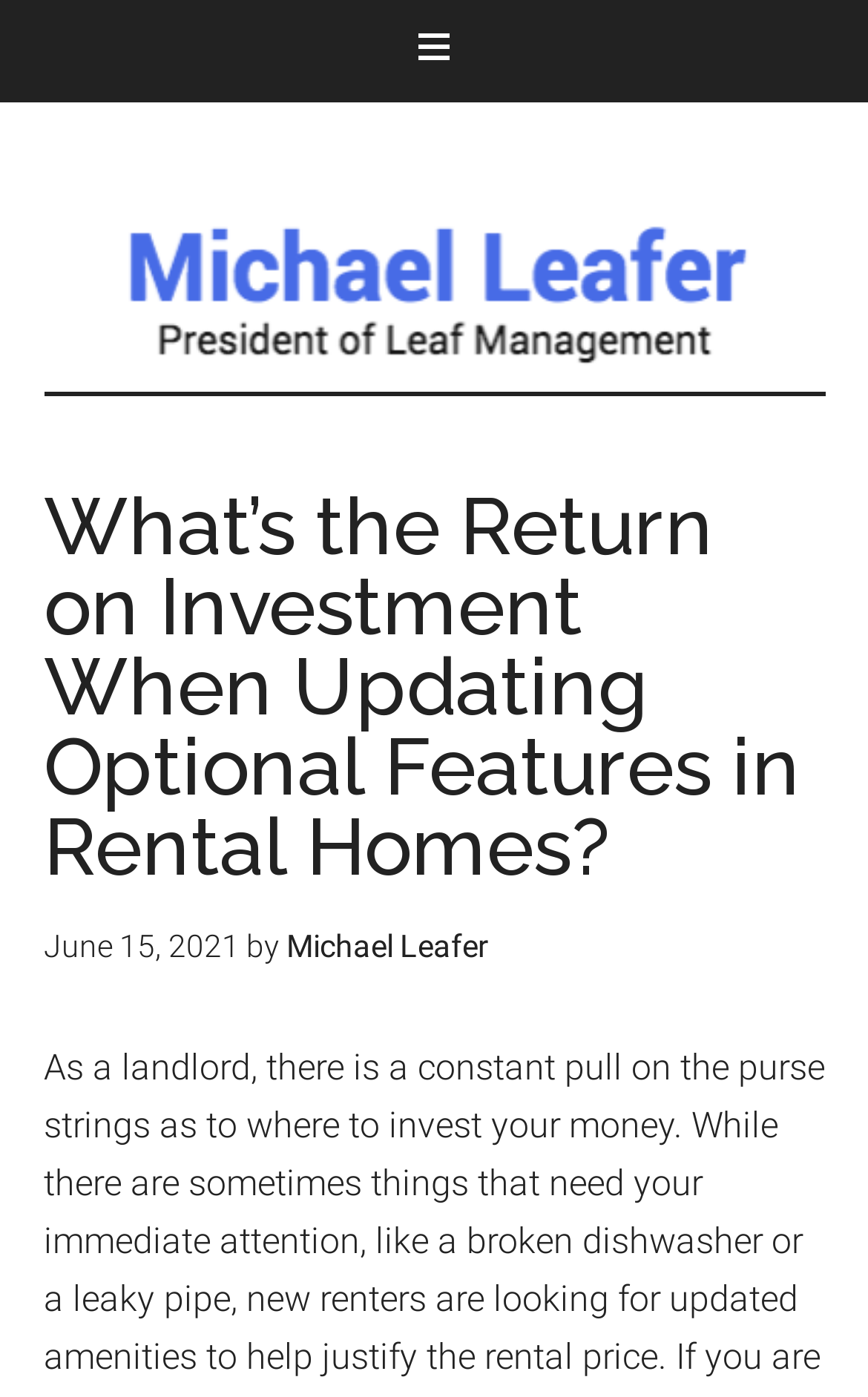Answer the question in a single word or phrase:
How many links are there in the header section?

2